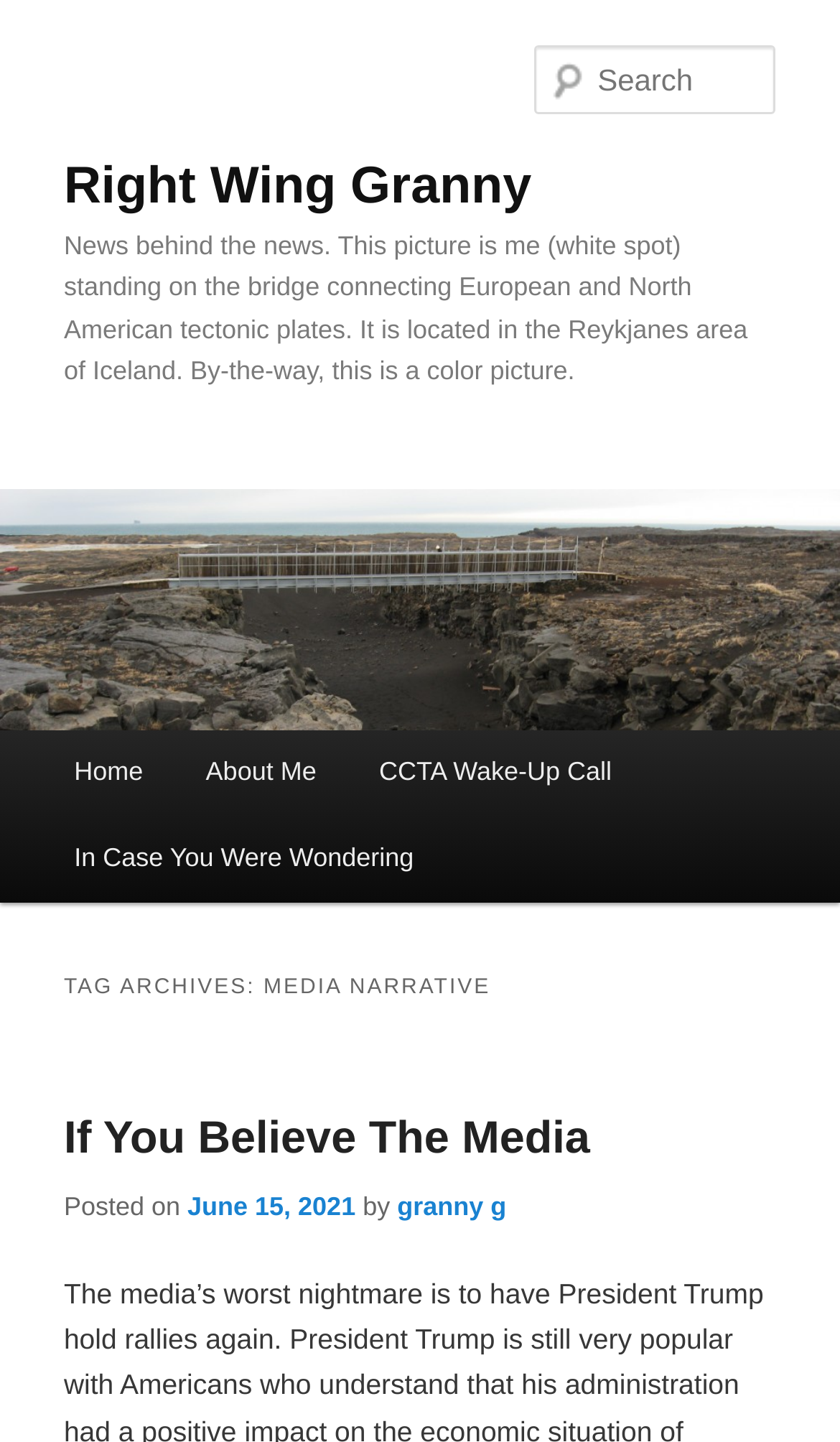How many main menu items are there?
Answer the question with just one word or phrase using the image.

4